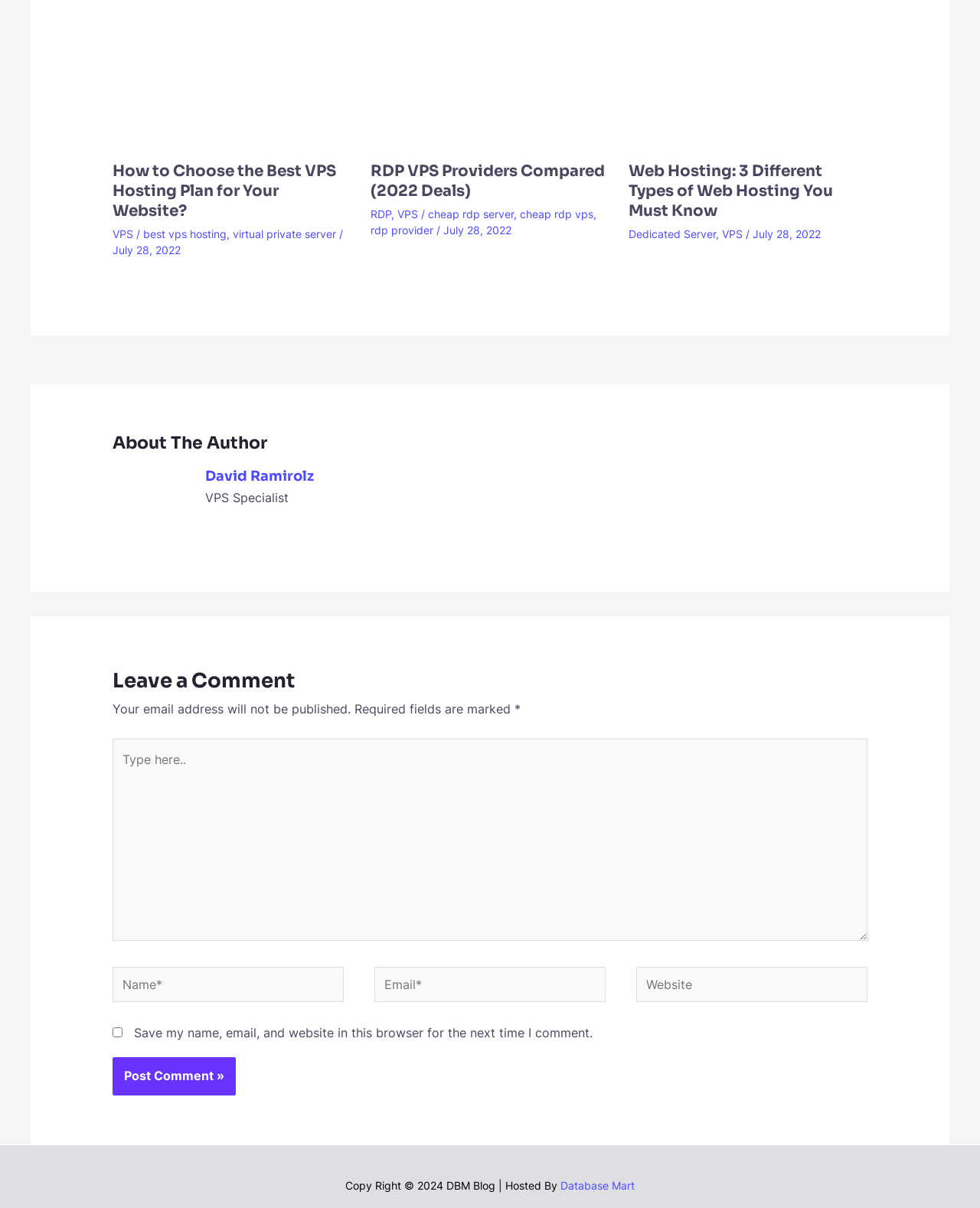Specify the bounding box coordinates of the area that needs to be clicked to achieve the following instruction: "Search for 'rdp vps' providers".

[0.378, 0.018, 0.622, 0.03]